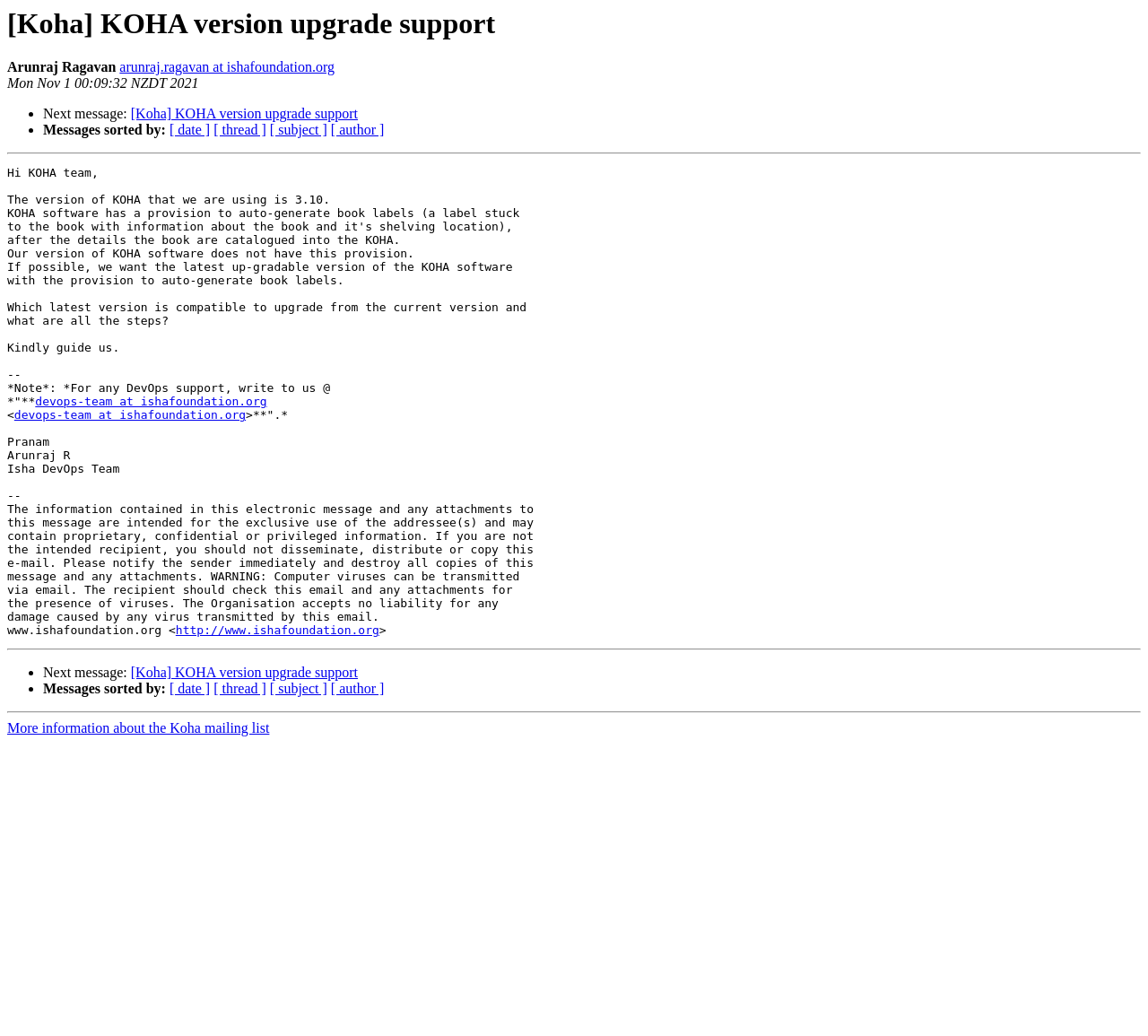What is the organization's website?
Look at the image and respond to the question as thoroughly as possible.

The organization's website can be found in the email signature. It is a link that says 'www.ishafoundation.org' and is part of the email signature.